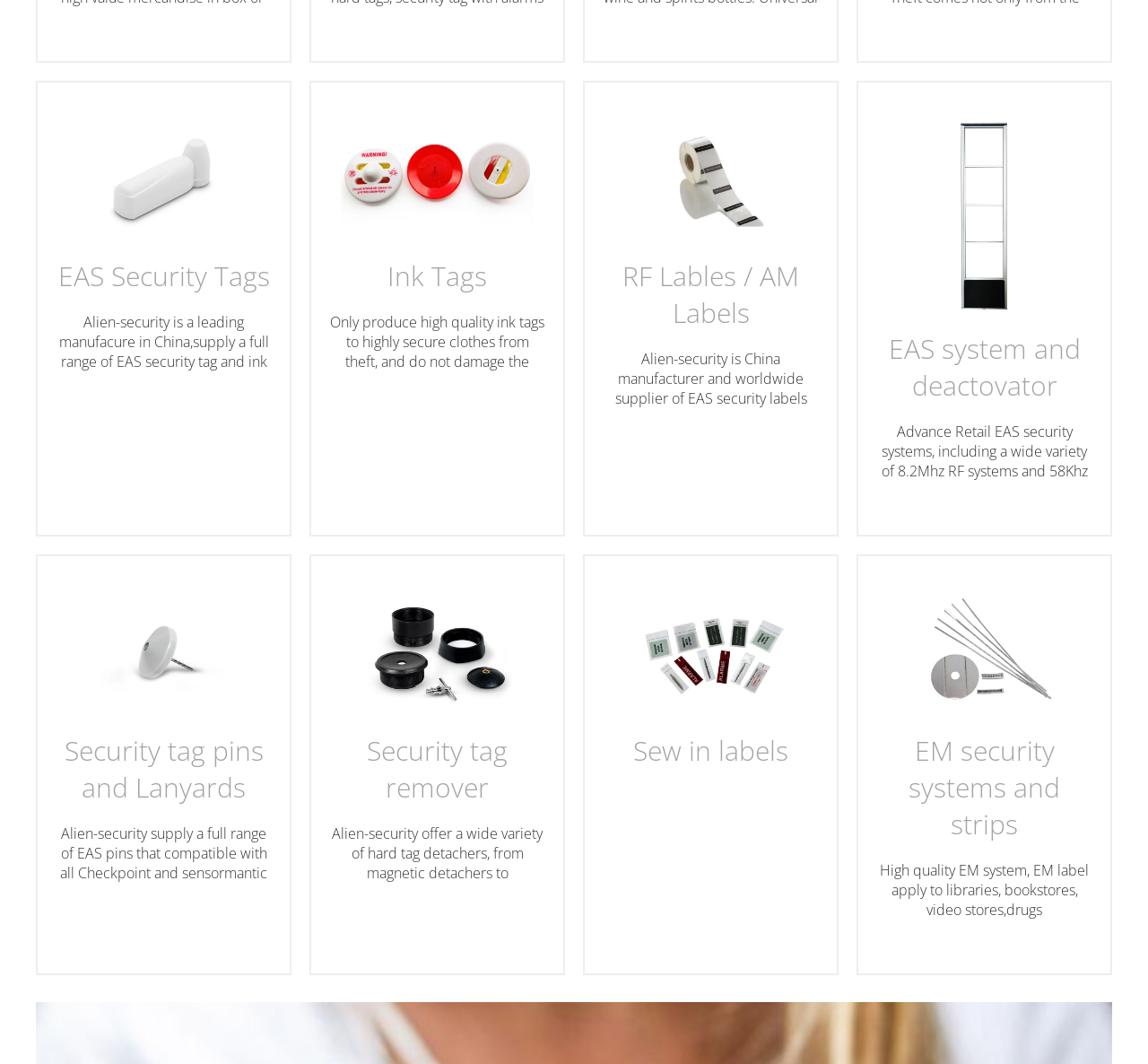Please find the bounding box coordinates for the clickable element needed to perform this instruction: "Check Security tag pins and Lanyards".

[0.031, 0.521, 0.254, 0.917]